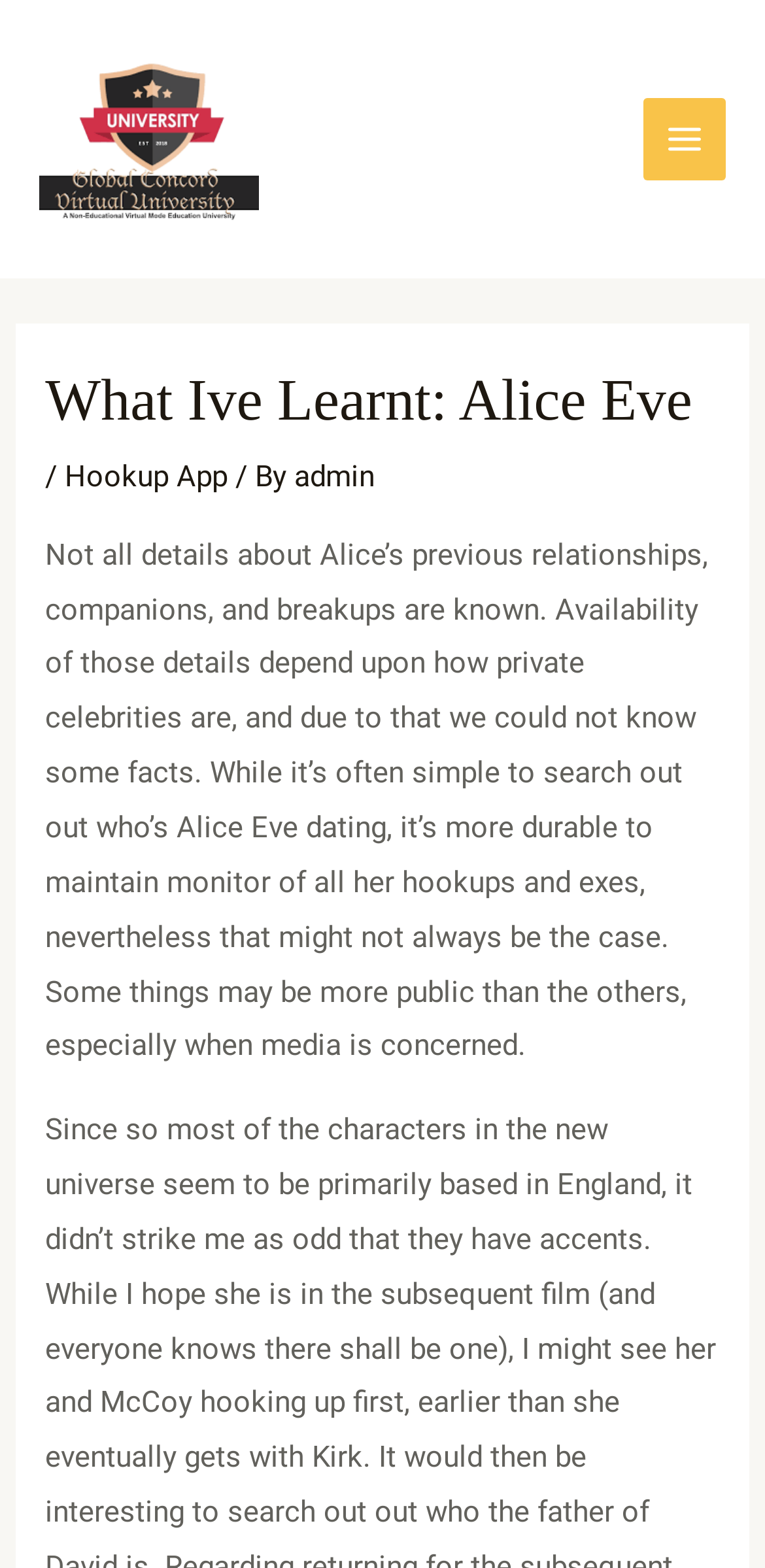Determine the bounding box of the UI component based on this description: "Go to...". The bounding box coordinates should be four float values between 0 and 1, i.e., [left, top, right, bottom].

None